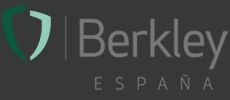Offer an in-depth caption of the image, mentioning all notable aspects.

The image features the logo of Berkley España, characterized by a distinctively modern design. The logo incorporates a stylized shield, rendered in a gradient of light and dark green, symbolizing protection and trust. The word "Berkley" is displayed prominently in bold, gray letters to the right of the shield, conveying strength and reliability. Below this, "ESPAÑA" is presented in a slightly smaller font size, establishing the brand's identity within the Spanish market. The overall aesthetic is sleek and professional, appealing to clients seeking insurance and financial services. The background color is a deep gray, providing a strong contrast that enhances the visibility of the logo elements.